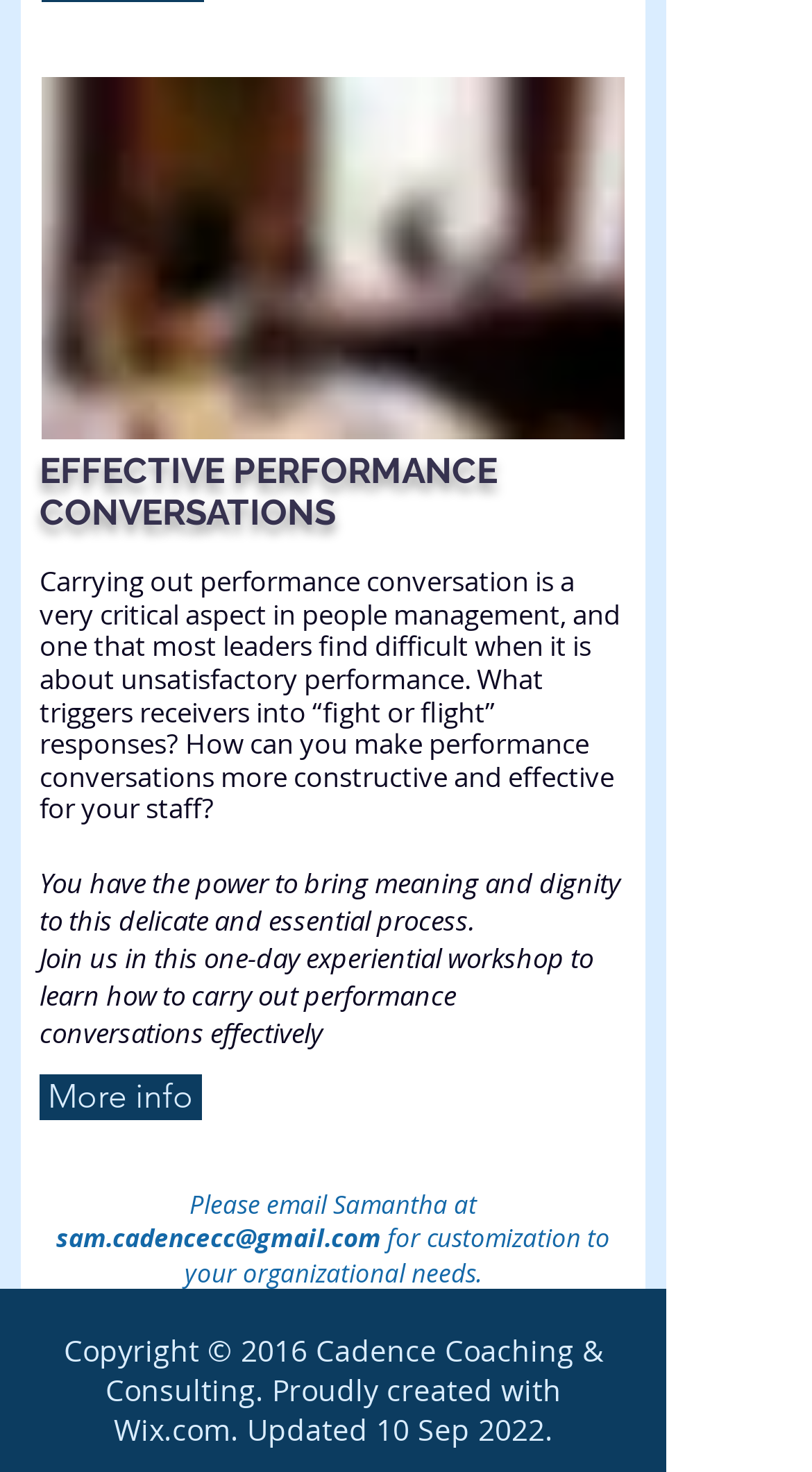What is the purpose of the performance conversation?
Refer to the image and provide a detailed answer to the question.

I found the purpose by reading the text 'You have the power to bring meaning and dignity to this delicate and essential process' which is related to performance conversations.